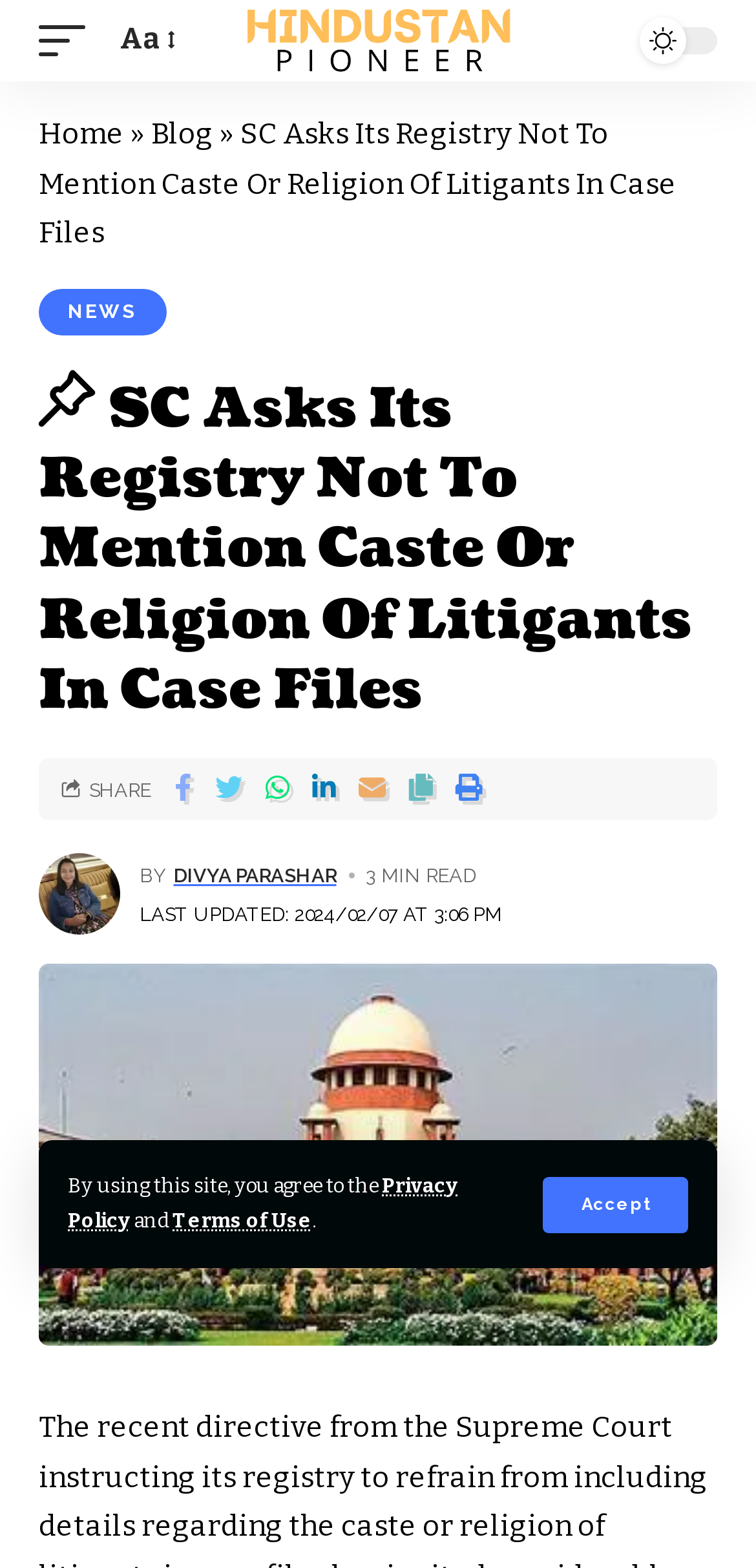Use a single word or phrase to answer the question:
What is the bounding box coordinate of the image of the author?

[0.051, 0.544, 0.159, 0.596]